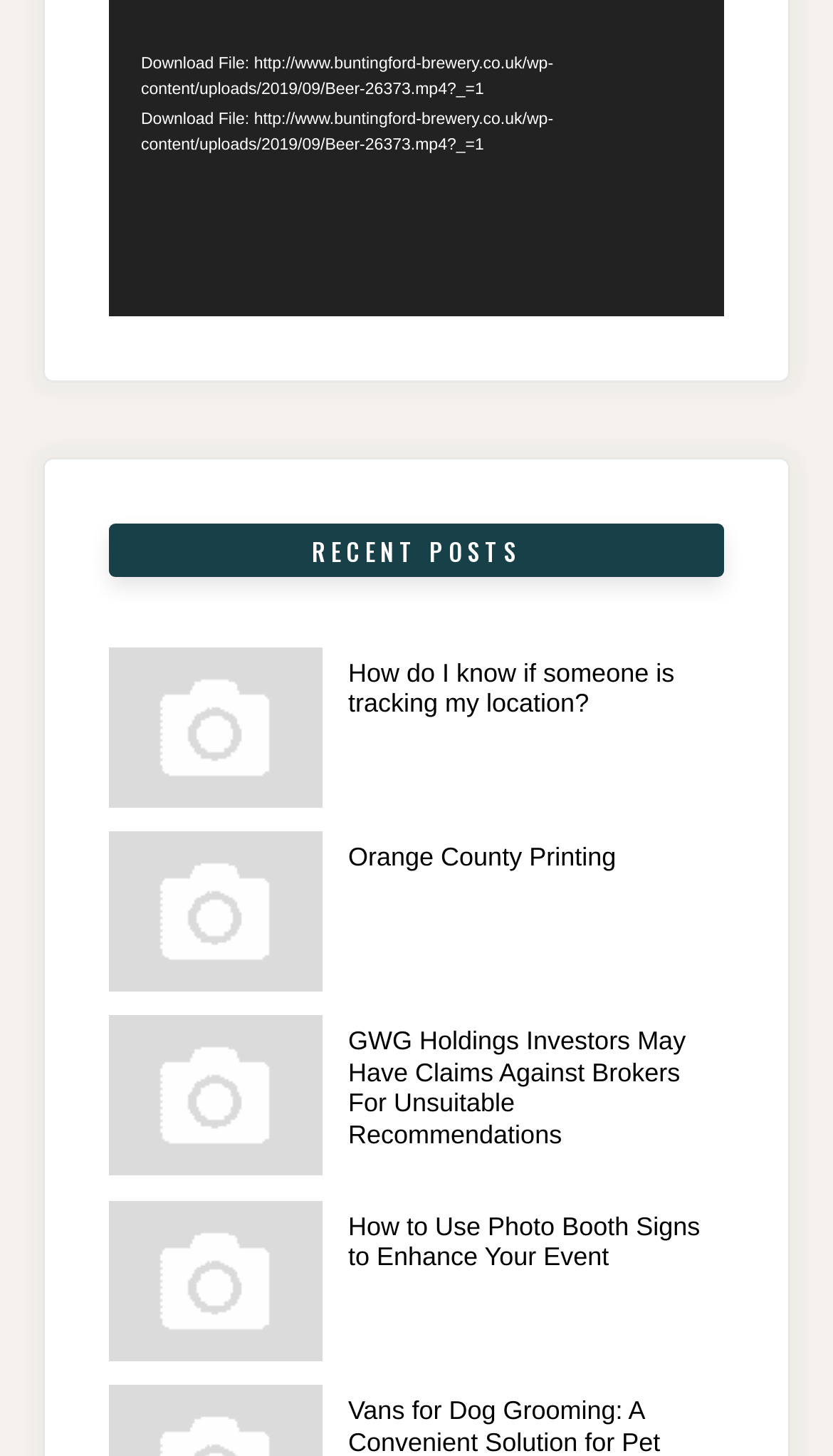Please respond to the question with a concise word or phrase:
What is the purpose of the button with the text 'Fullscreen'?

Toggle fullscreen mode